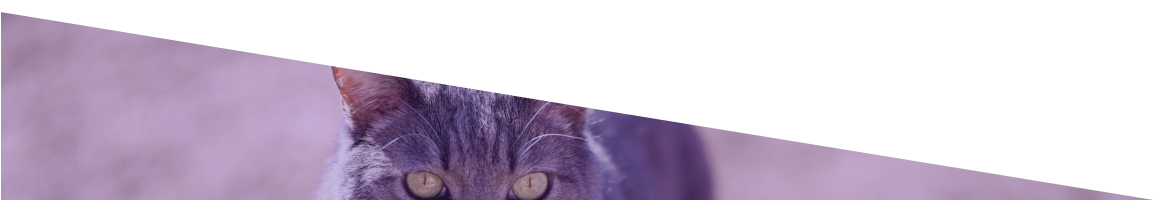Please respond to the question using a single word or phrase:
What is the primary sense that cats use to identify their environment?

sense of smell